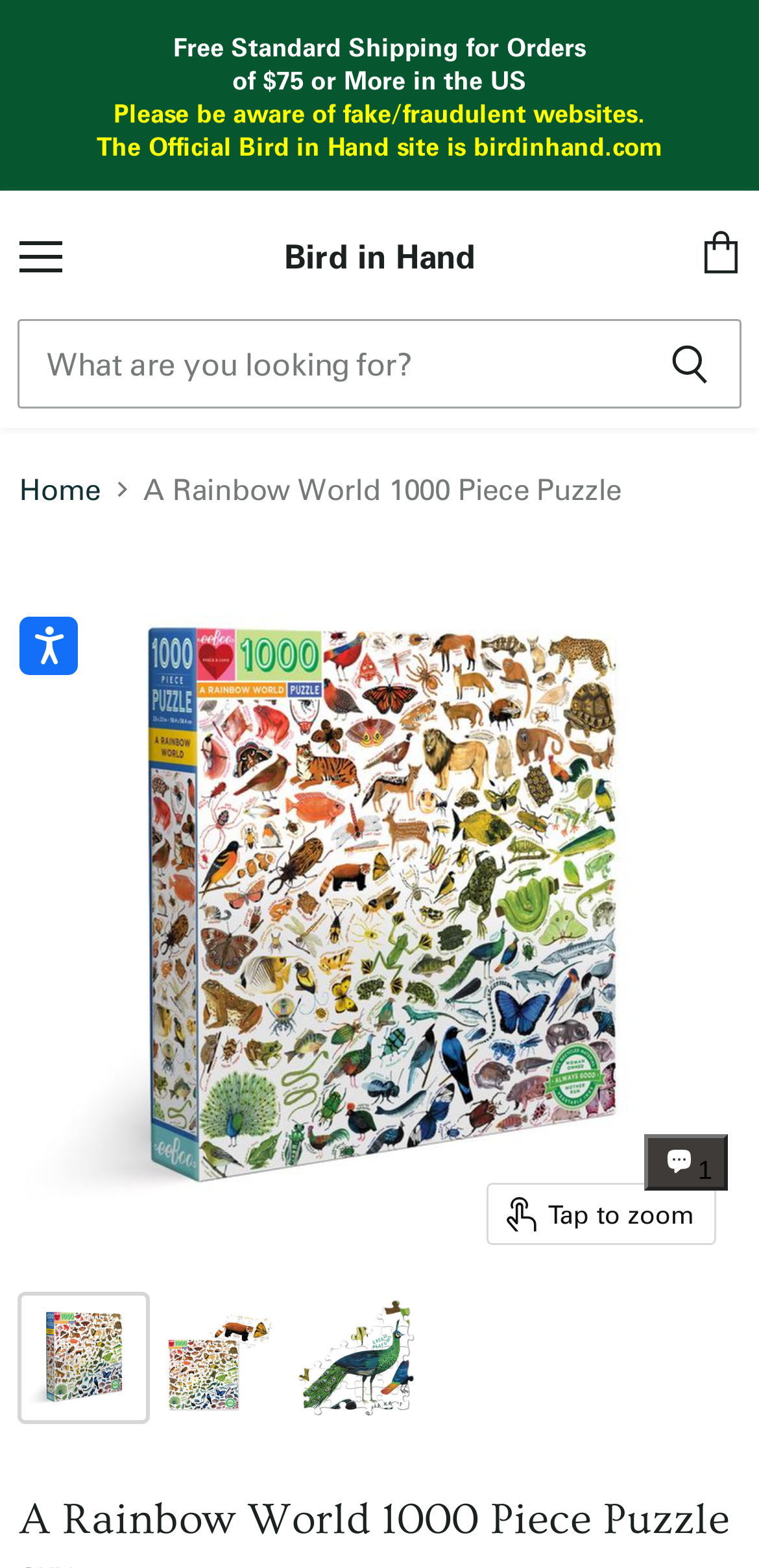How many thumbnails are there for the puzzle?
Refer to the image and answer the question using a single word or phrase.

3